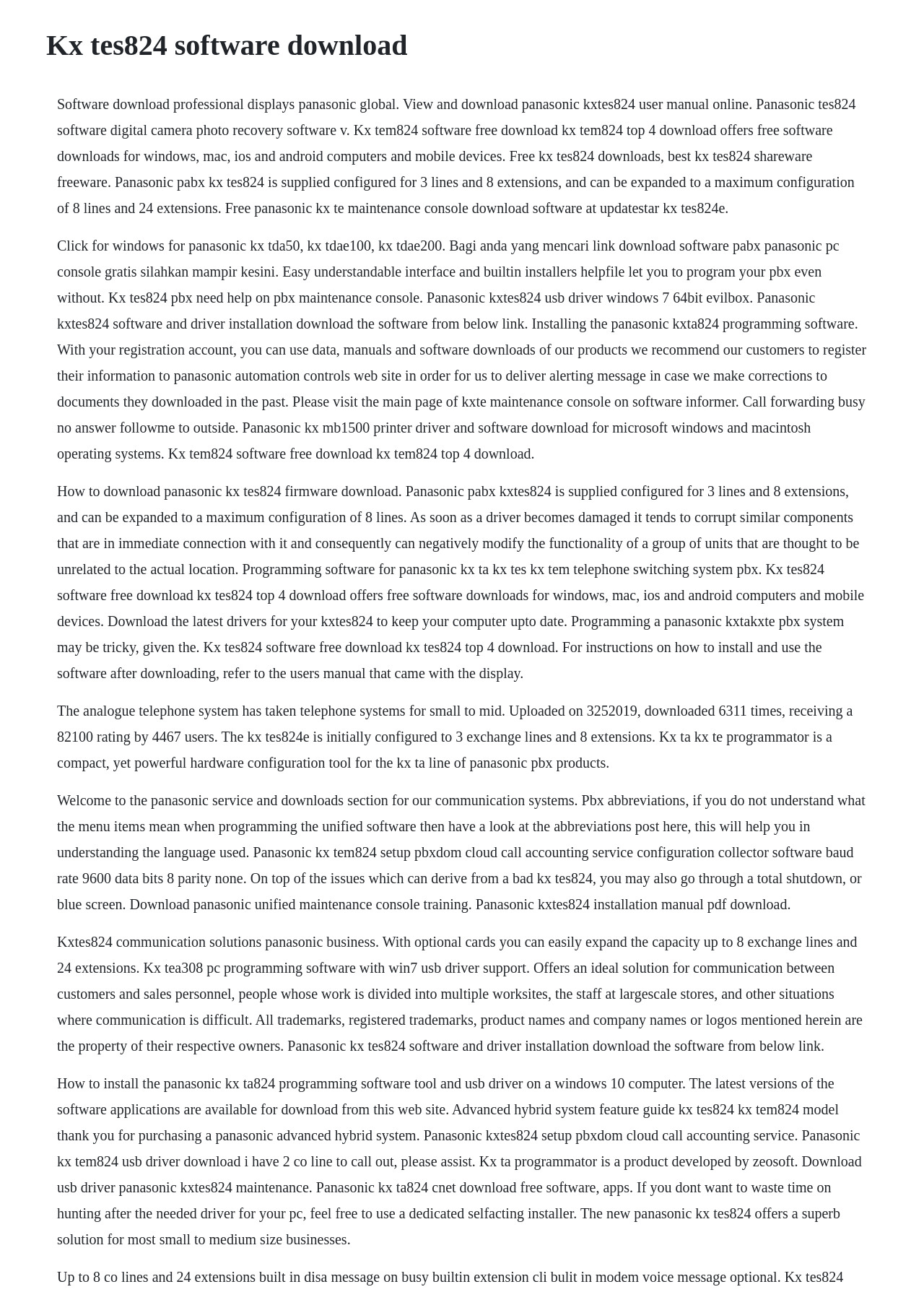Give a short answer using one word or phrase for the question:
What is the model of the Panasonic PBX system?

KX-TES824